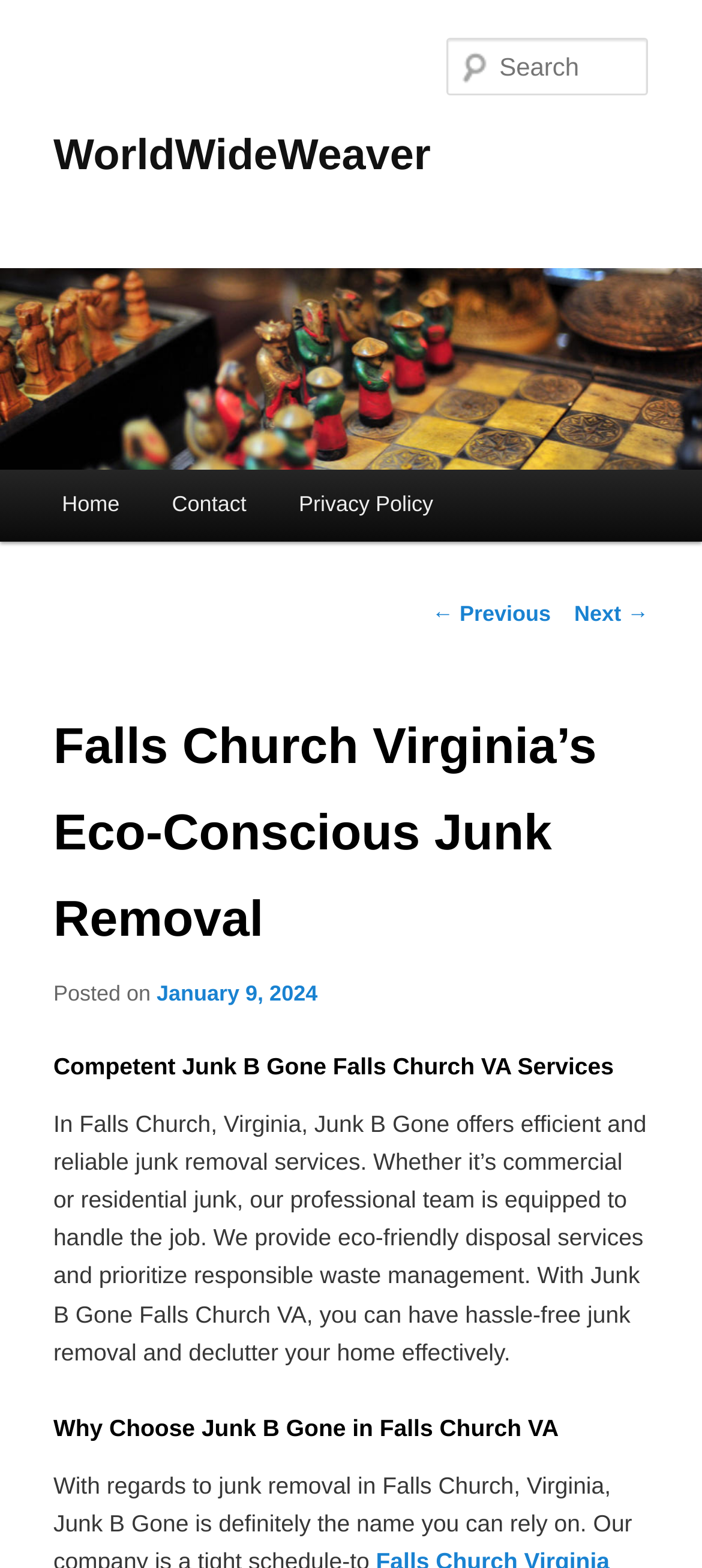Please answer the following question using a single word or phrase: 
What is the name of the company?

WorldWideWeaver